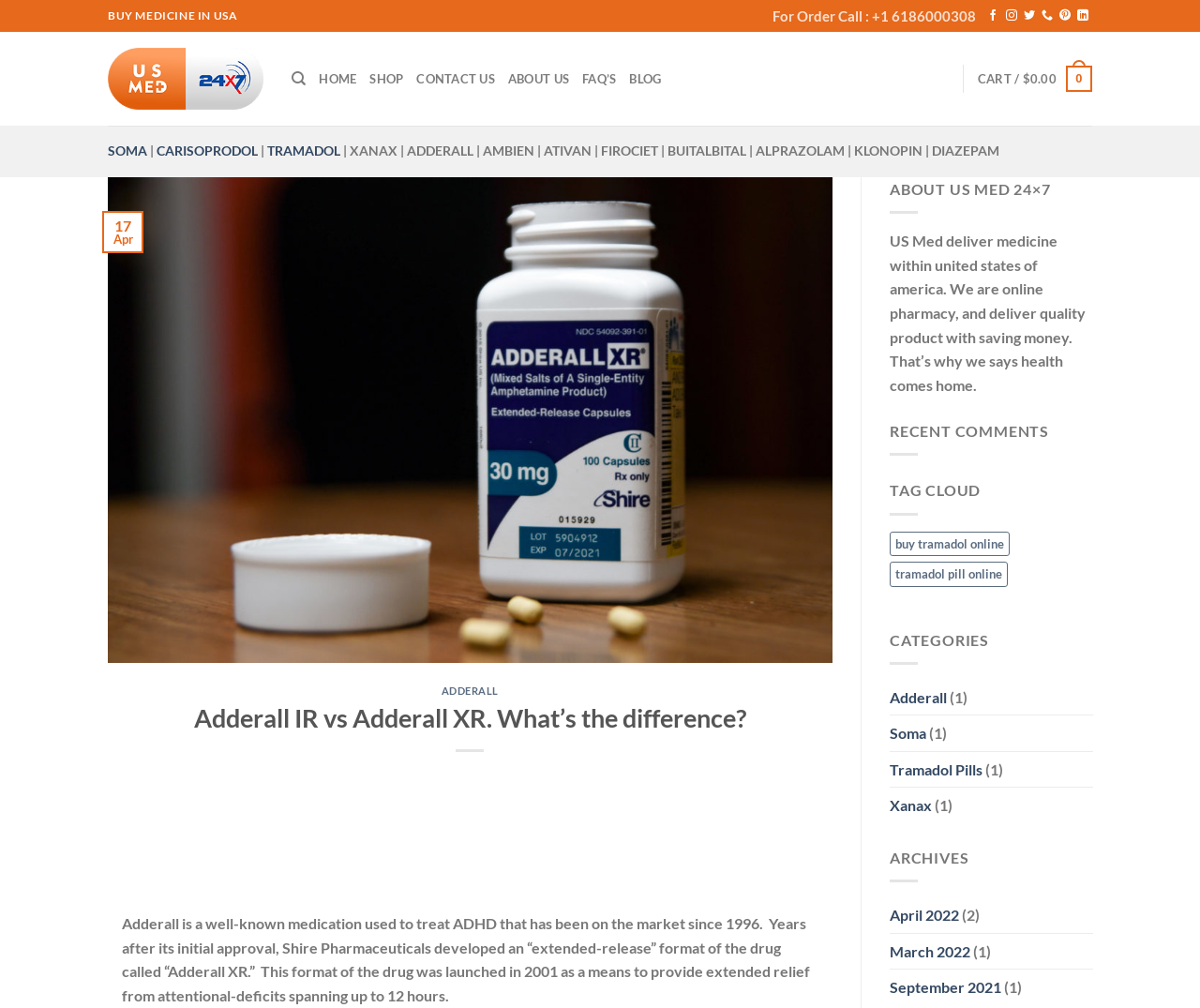What is the category of the medicine 'Tramadol'?
Answer the question with detailed information derived from the image.

I found the category of the medicine 'Tramadol' by looking at the link element with the text 'Tramadol Pills' which is located at the bottom of the webpage under the 'CATEGORIES' section.